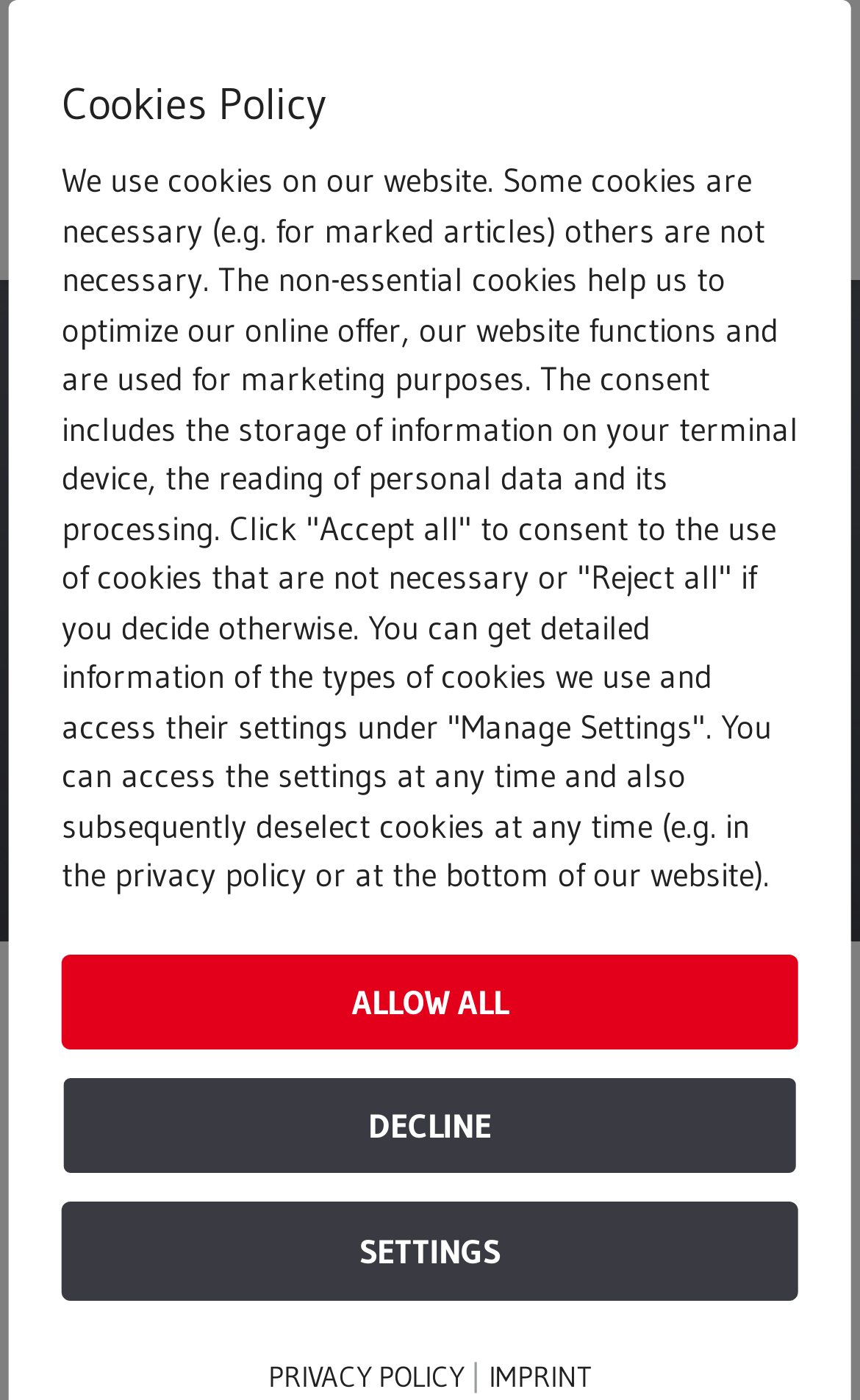From the details in the image, provide a thorough response to the question: What is the name of the company mentioned in the article?

I found the name of the company mentioned in the article by looking at the static text element located at the top of the webpage, which says 'XERVON Wind to expand its business activities'.